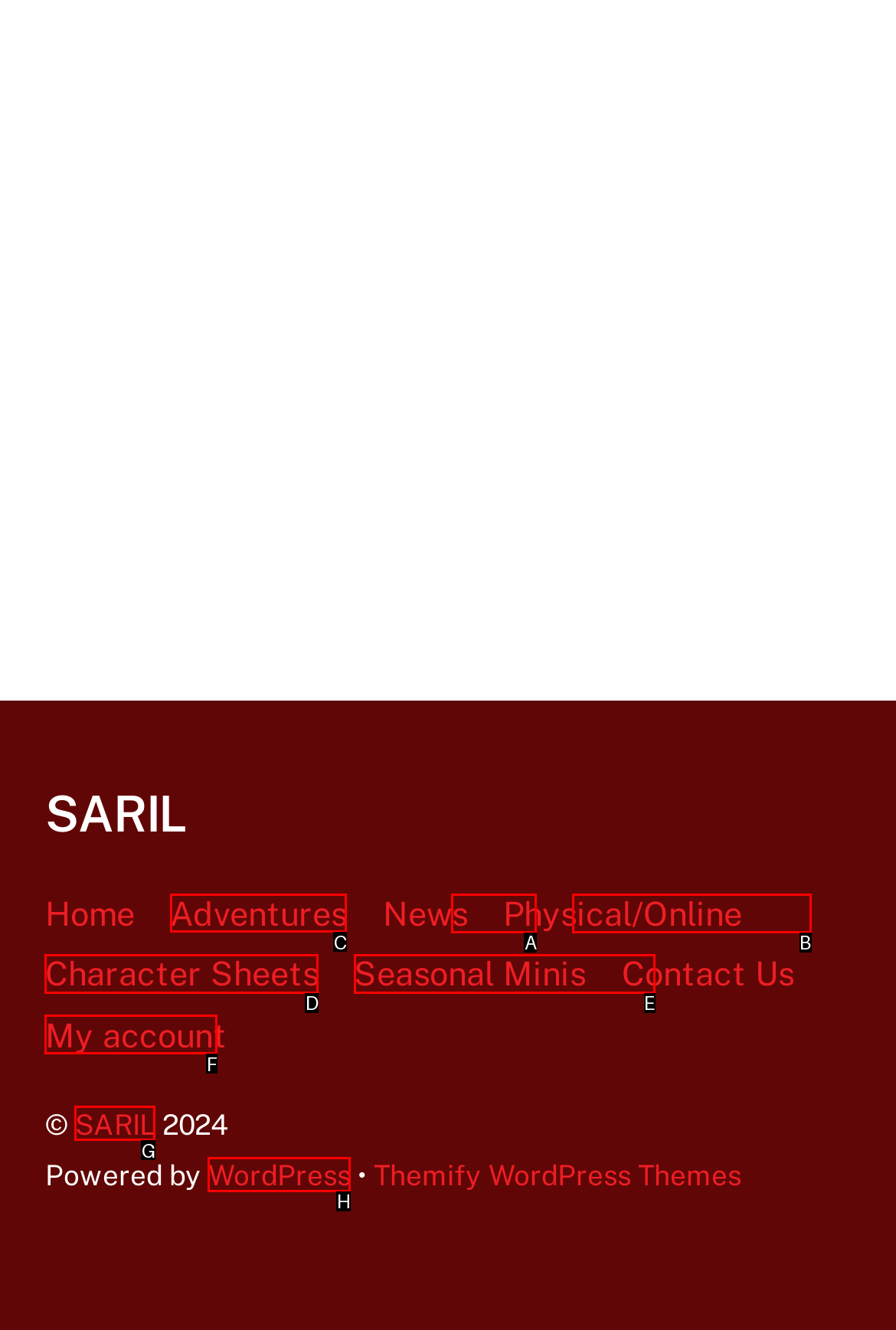Tell me which option I should click to complete the following task: view adventures
Answer with the option's letter from the given choices directly.

C